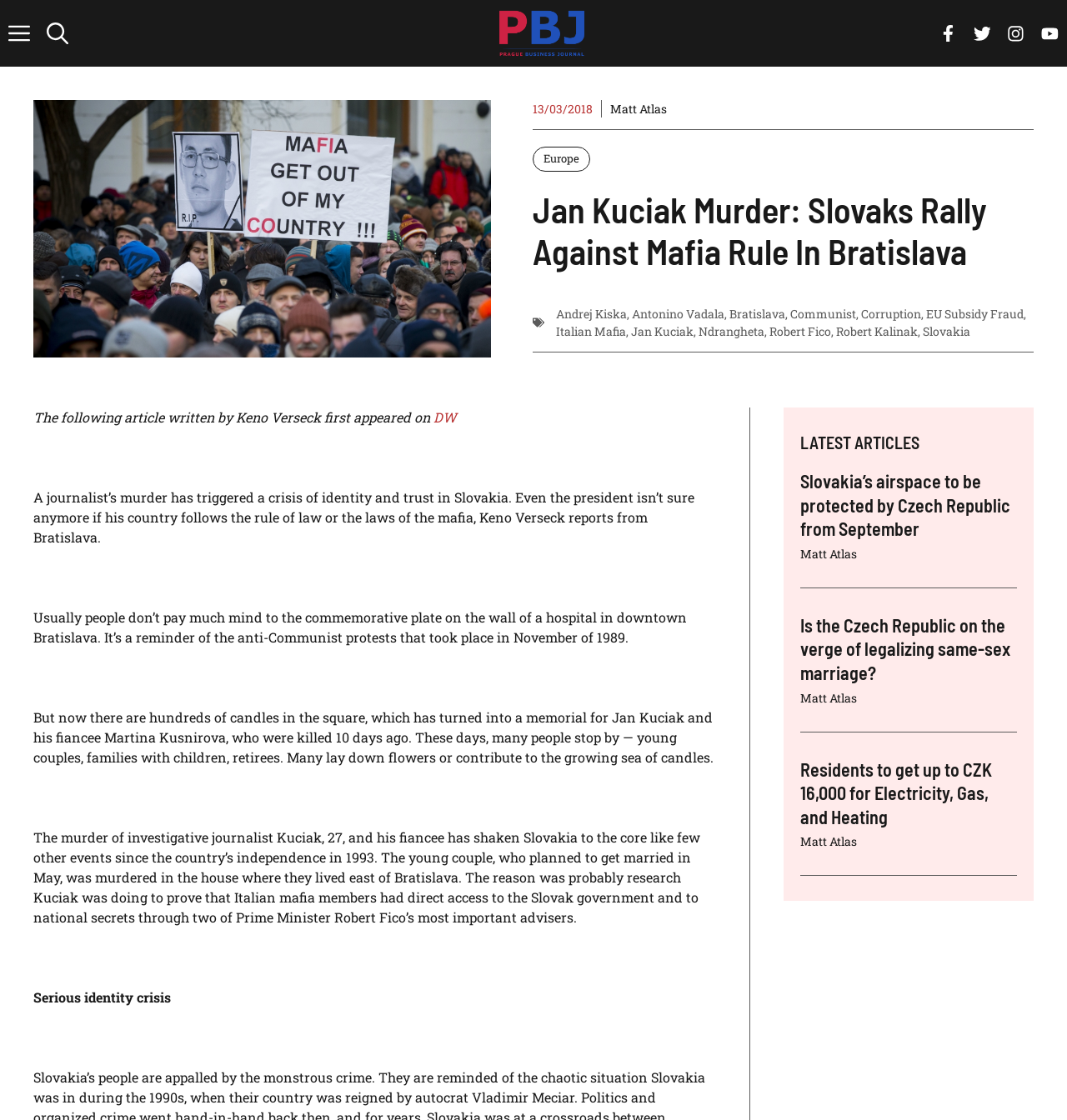Locate the bounding box coordinates of the region to be clicked to comply with the following instruction: "Check the article by Matt Atlas". The coordinates must be four float numbers between 0 and 1, in the form [left, top, right, bottom].

[0.75, 0.487, 0.803, 0.501]